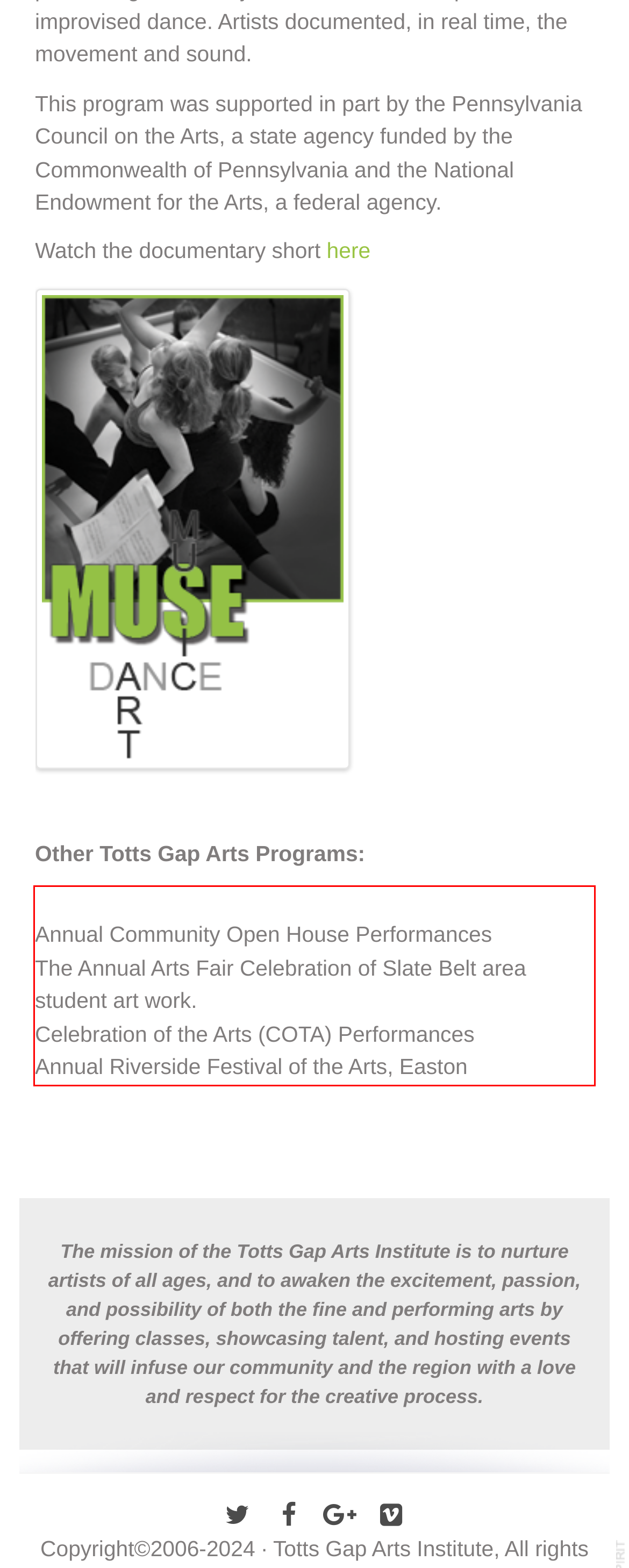Given a screenshot of a webpage, locate the red bounding box and extract the text it encloses.

Annual Community Open House Performances The Annual Arts Fair Celebration of Slate Belt area student art work. Celebration of the Arts (COTA) Performances Annual Riverside Festival of the Arts, Easton